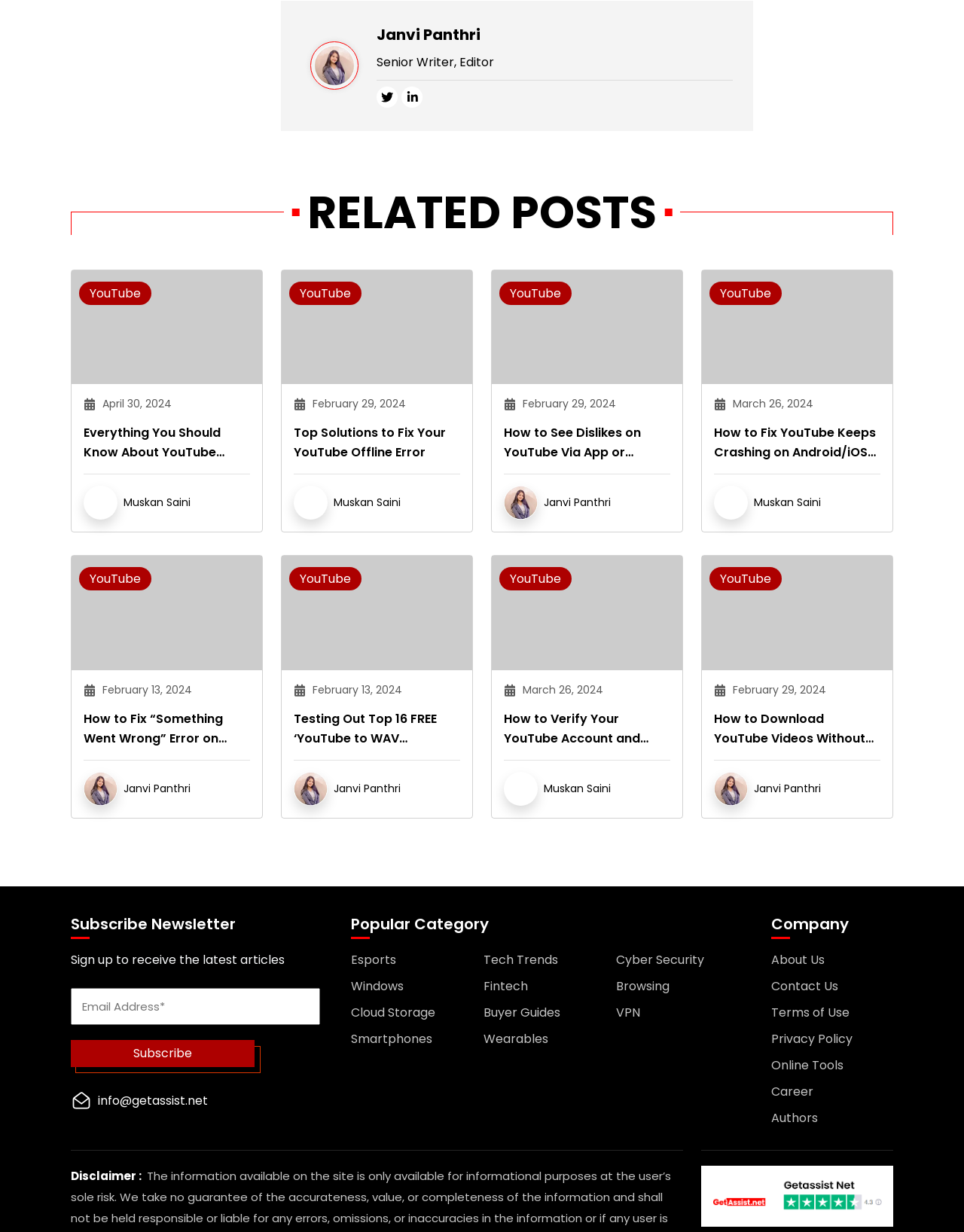Given the element description alt="best youtube to wav converter", specify the bounding box coordinates of the corresponding UI element in the format (top-left x, top-left y, bottom-right x, bottom-right y). All values must be between 0 and 1.

[0.292, 0.502, 0.49, 0.516]